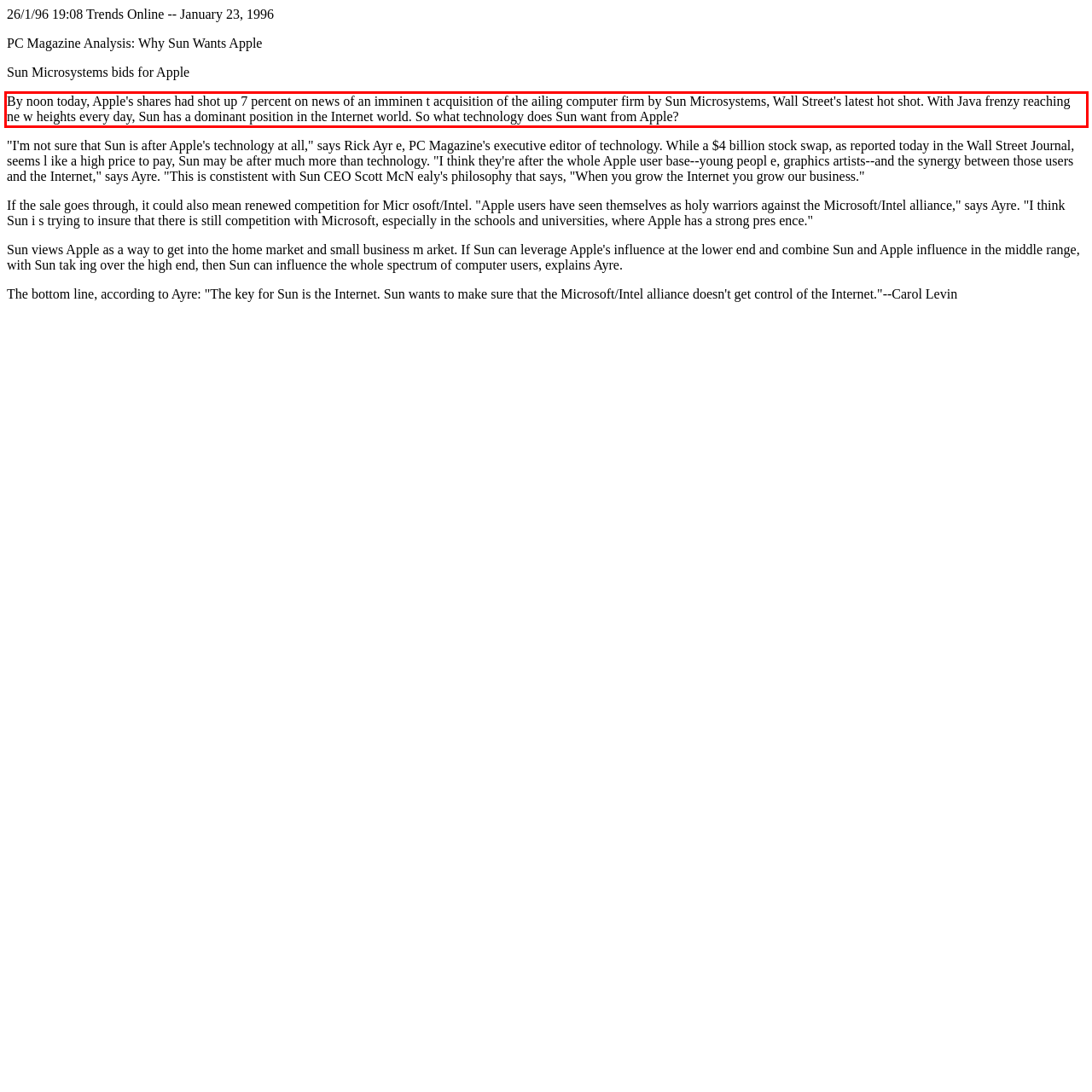Look at the provided screenshot of the webpage and perform OCR on the text within the red bounding box.

By noon today, Apple's shares had shot up 7 percent on news of an imminen t acquisition of the ailing computer firm by Sun Microsystems, Wall Street's latest hot shot. With Java frenzy reaching ne w heights every day, Sun has a dominant position in the Internet world. So what technology does Sun want from Apple?